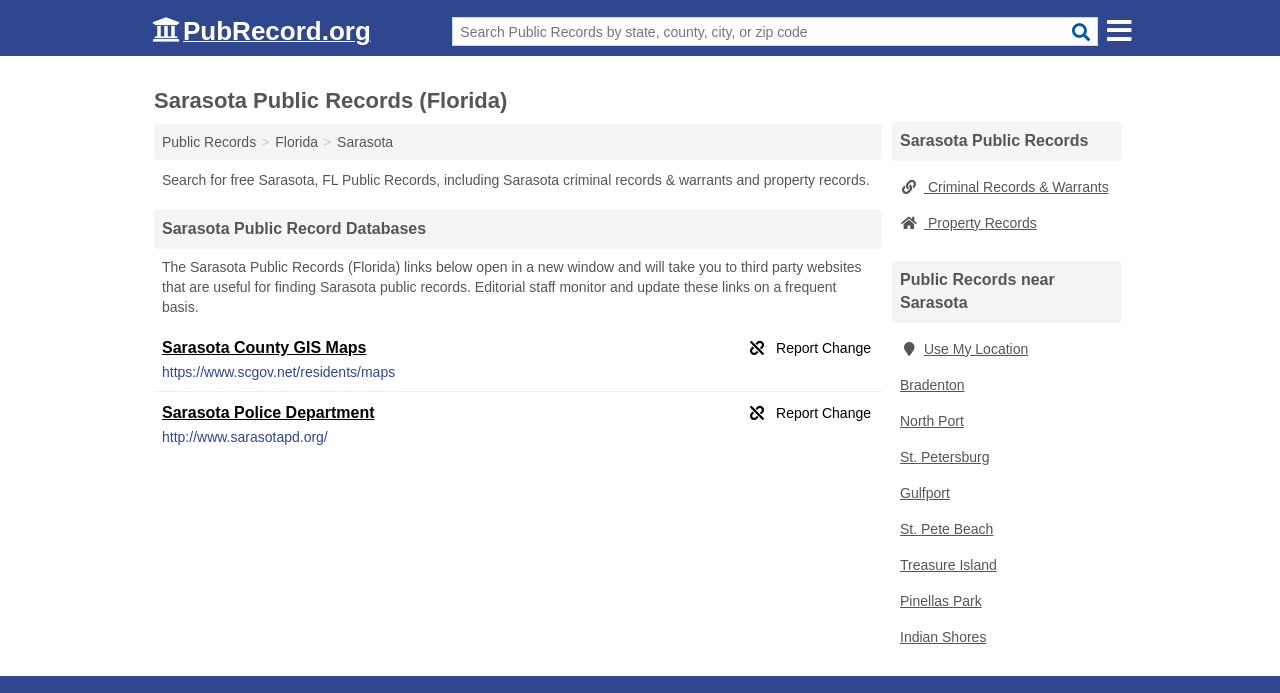Respond to the following question with a brief word or phrase:
What is the location focus of this website?

Sarasota, Florida